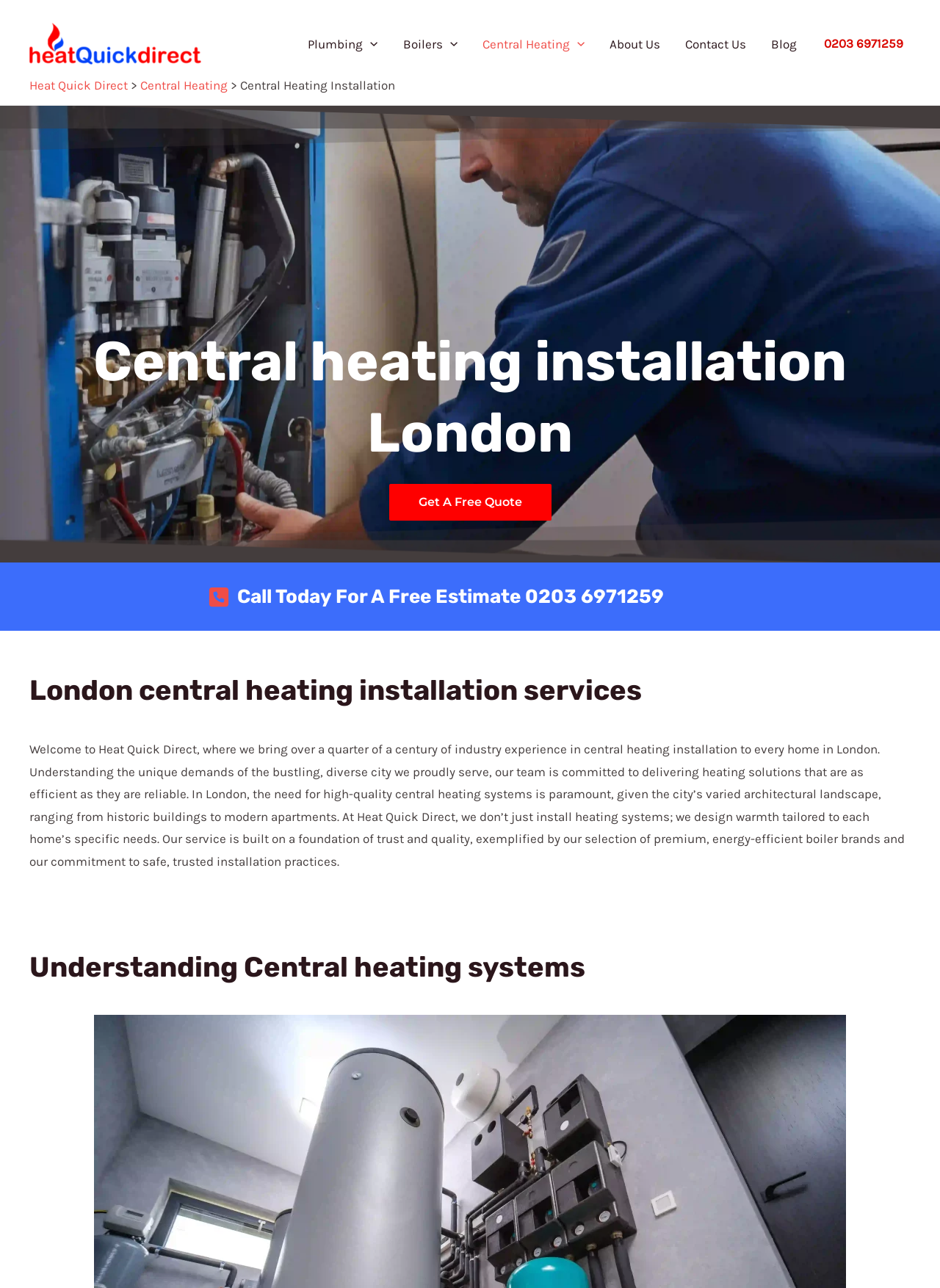Respond to the following question with a brief word or phrase:
What is the purpose of the company?

Delivering heating solutions